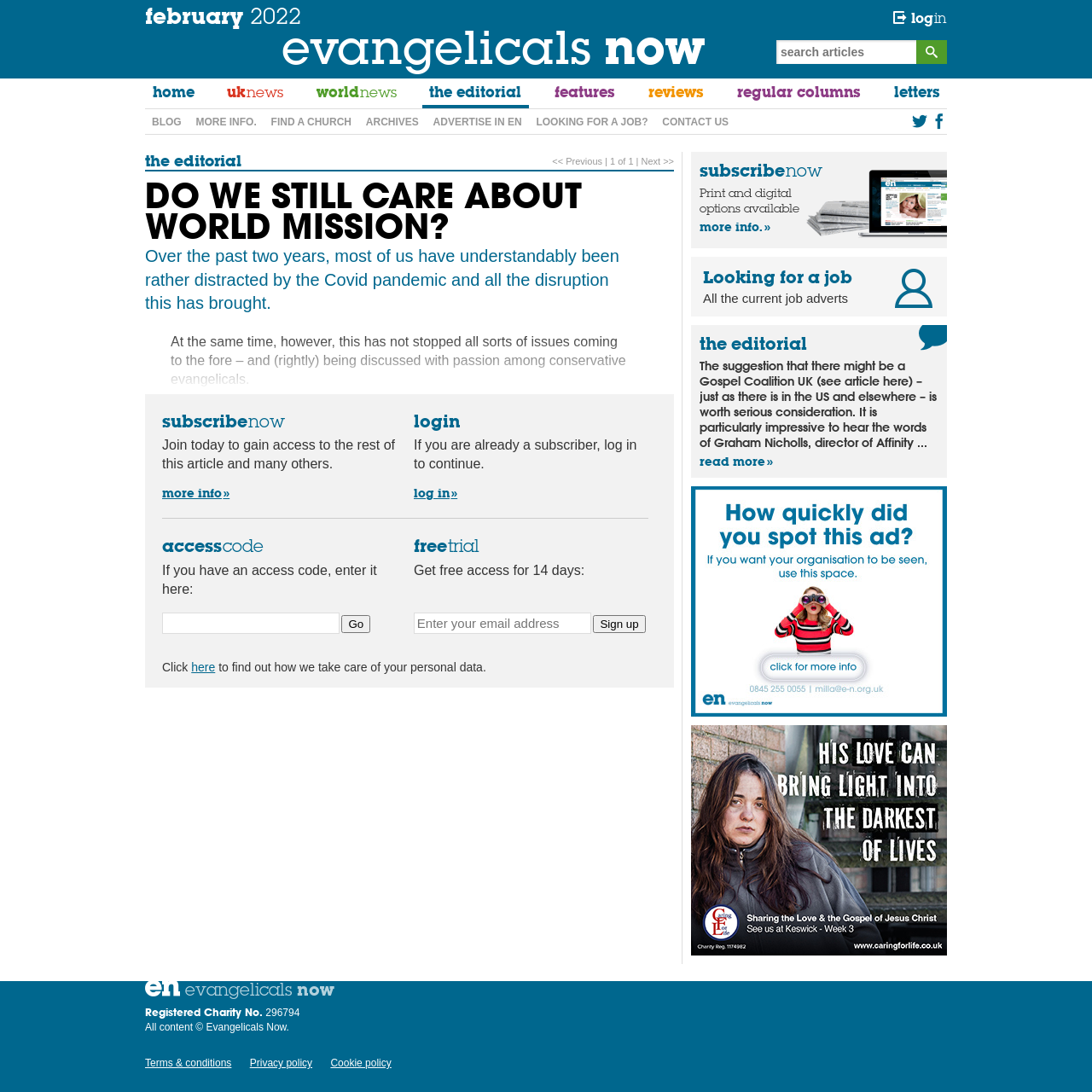How can I access the rest of the article?
Please craft a detailed and exhaustive response to the question.

I determined the answer by reading the static text 'Join today to gain access to the rest of this article and many others.' and the surrounding elements, which suggest that subscription or login is required to access the full article.